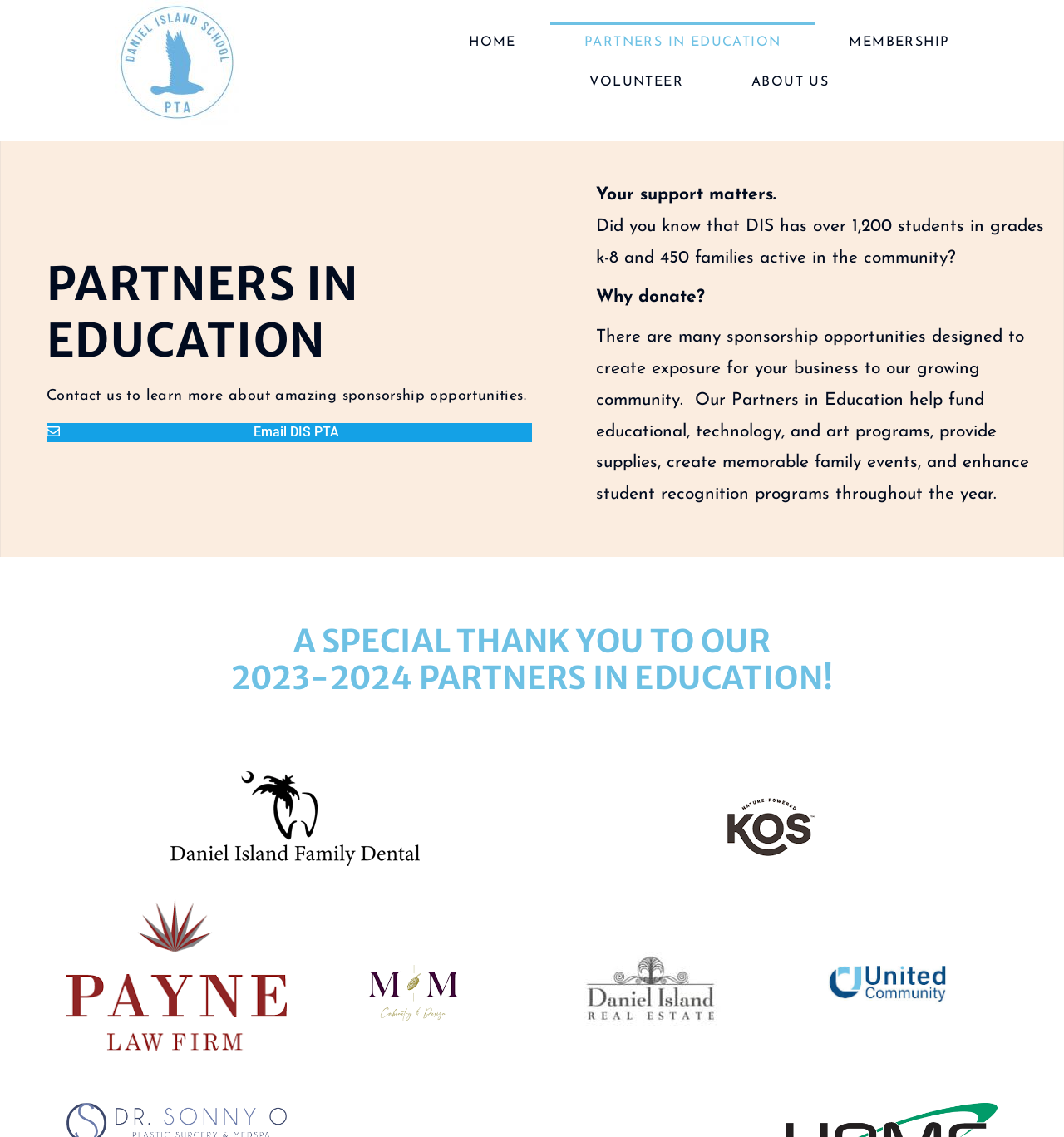Give a one-word or one-phrase response to the question:
What is the name of the law firm that is a Partner in Education?

Payne Law Firm